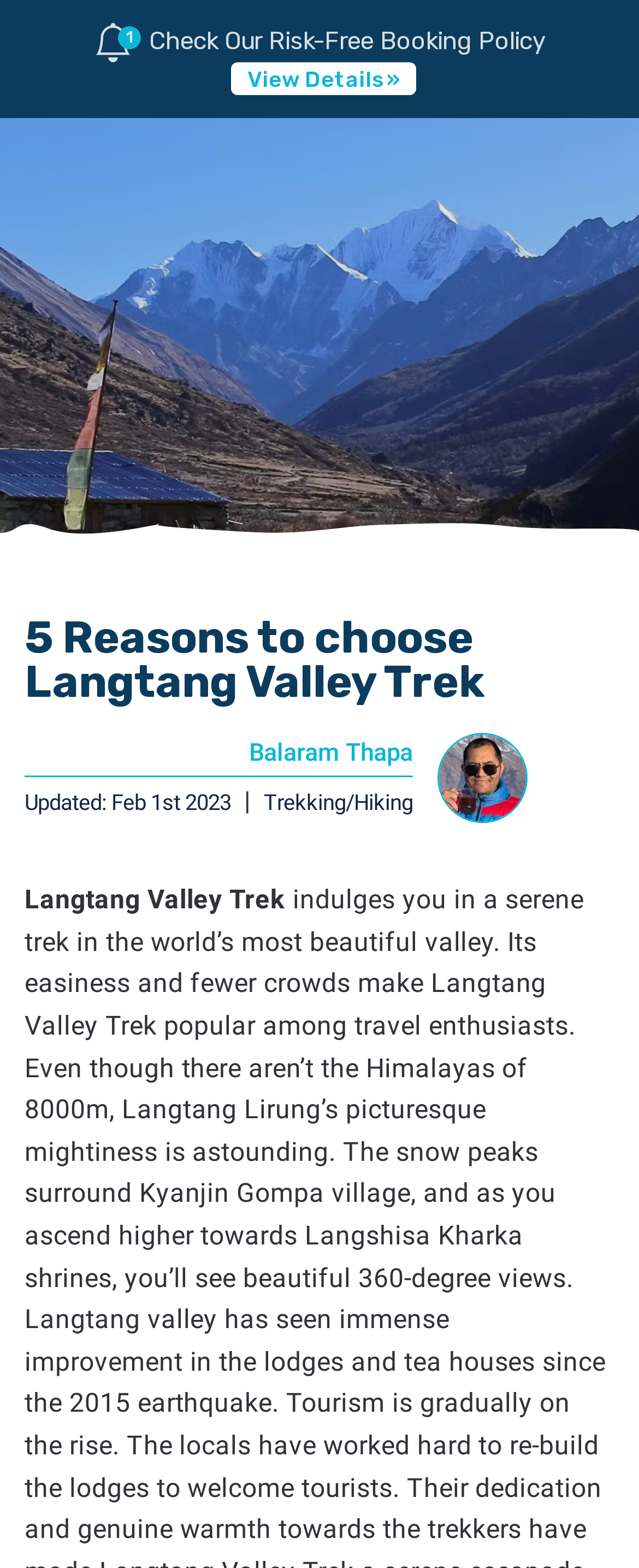When was the article updated?
Please ensure your answer is as detailed and informative as possible.

I found the answer by looking at the static text 'Updated:' and the adjacent static text 'Feb 1st 2023' which indicates the update date of the article.